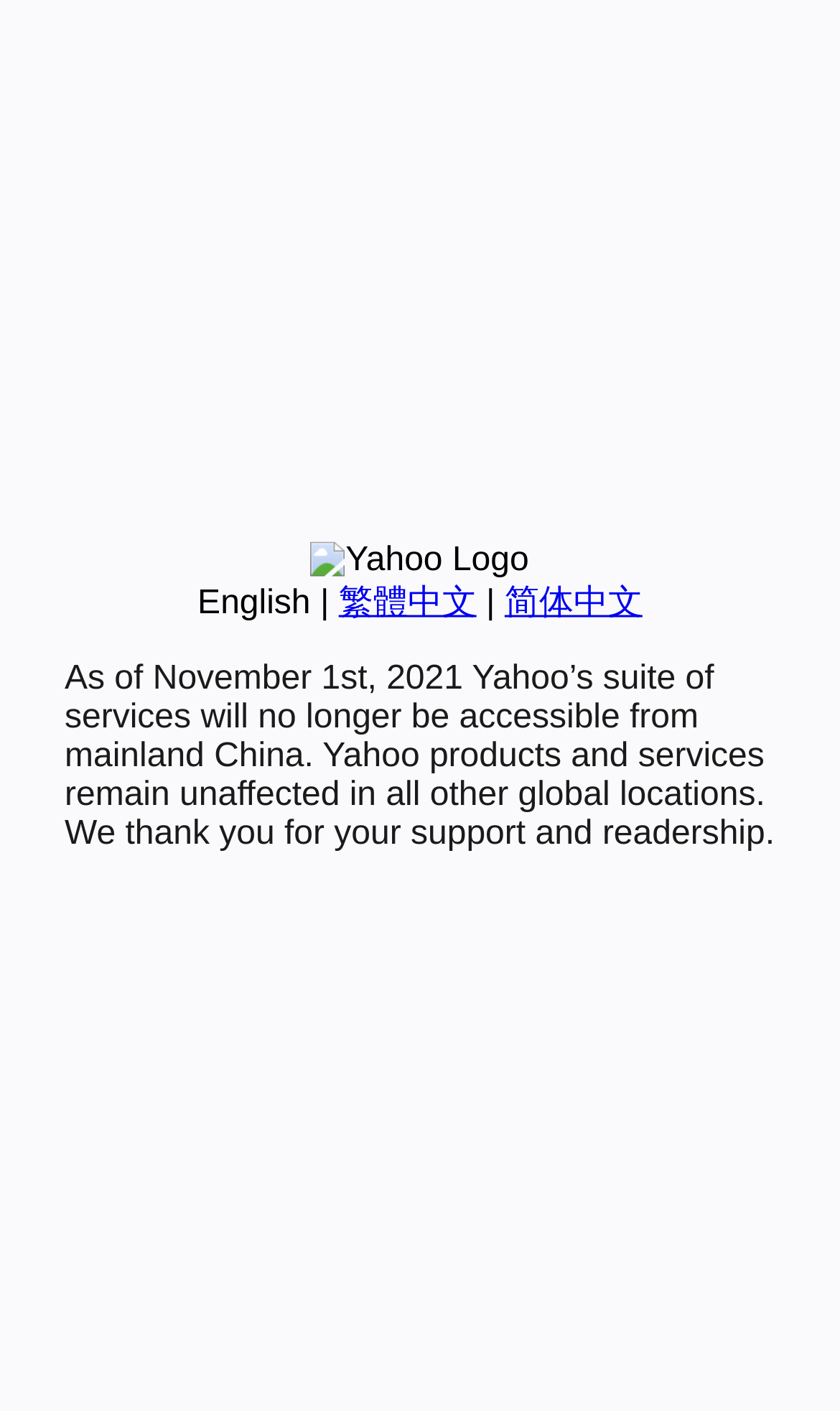Identify the coordinates of the bounding box for the element described below: "繁體中文". Return the coordinates as four float numbers between 0 and 1: [left, top, right, bottom].

[0.403, 0.415, 0.567, 0.44]